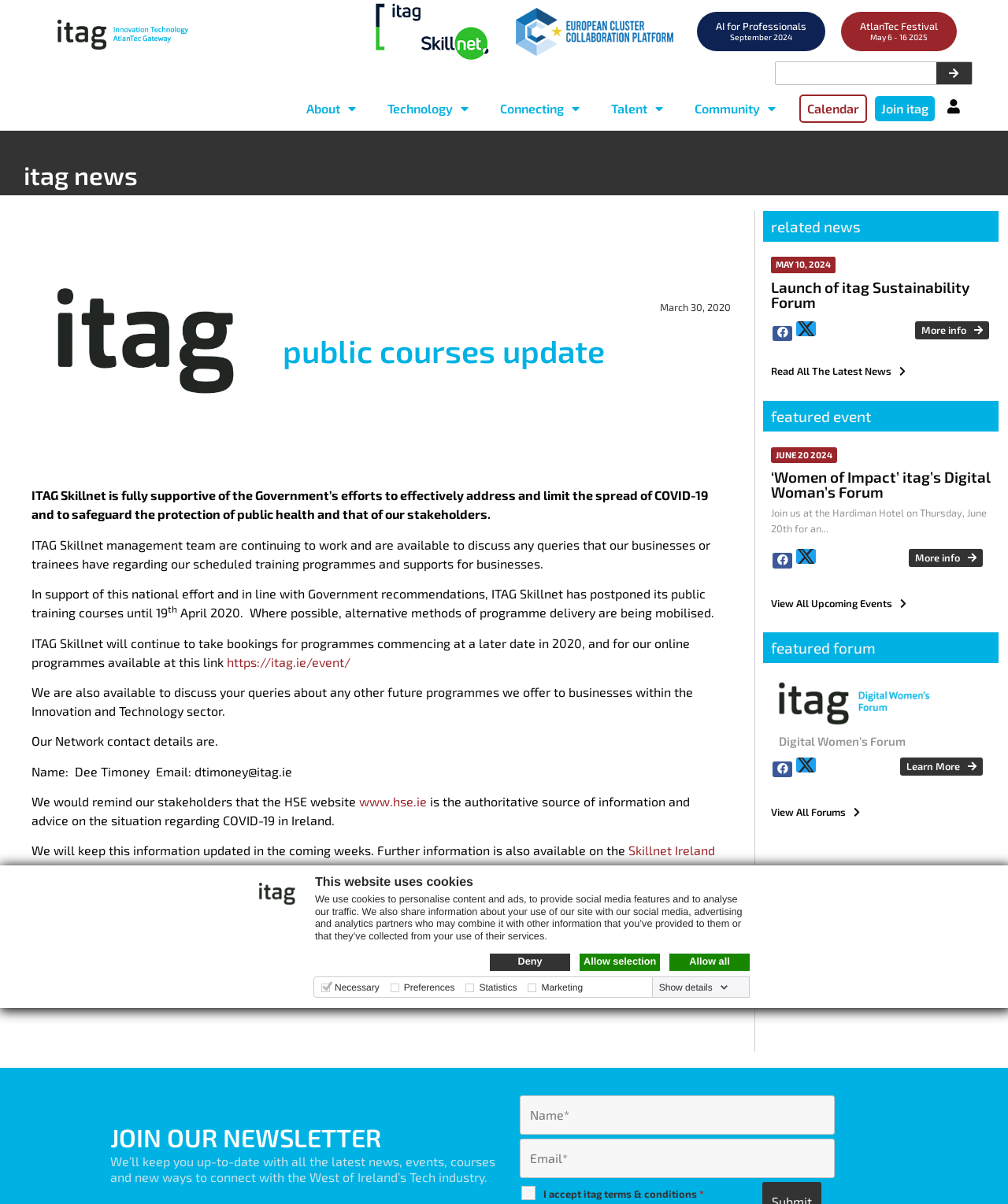Examine the image and give a thorough answer to the following question:
What is the current status of public training courses?

According to the webpage, ITAG Skillnet has postponed its public training courses until April 19, 2020, in support of the government's efforts to address the COVID-19 pandemic.